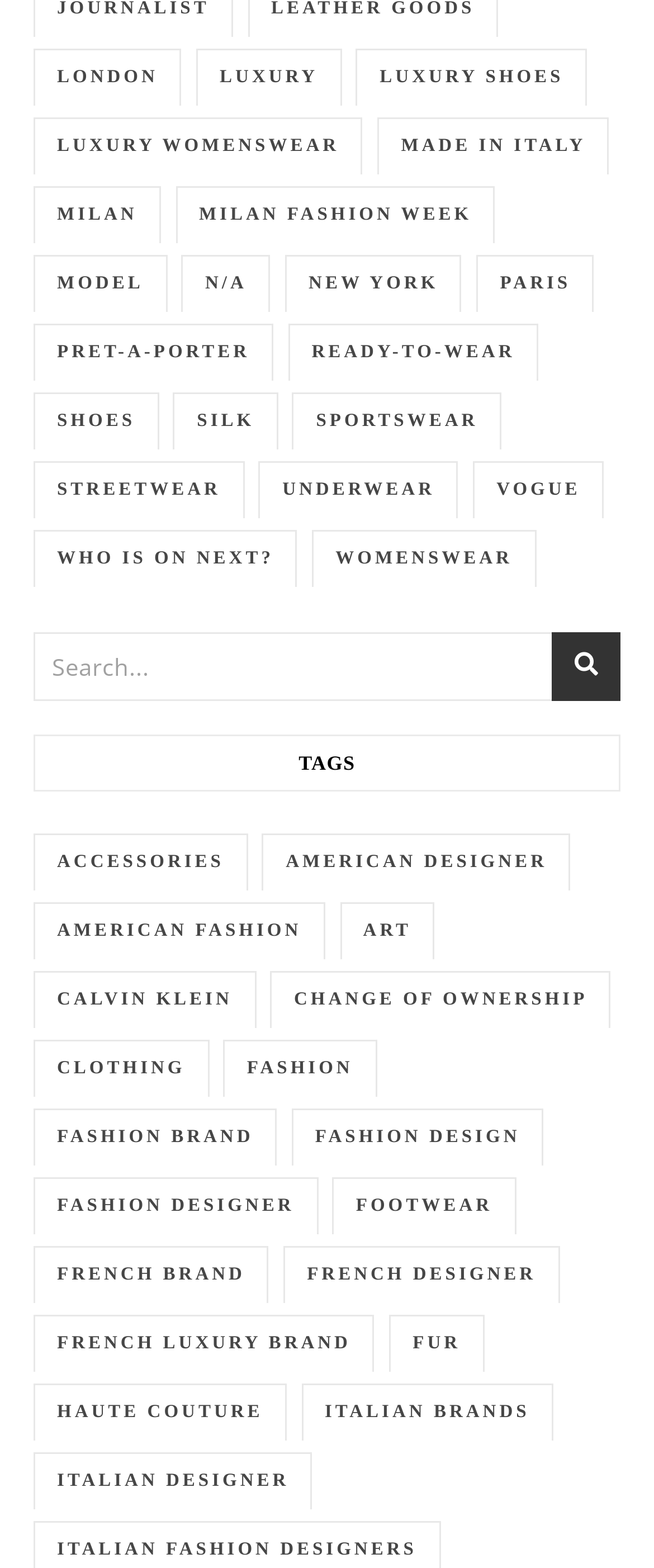Provide the bounding box coordinates of the HTML element this sentence describes: "Who is on next?".

[0.051, 0.338, 0.455, 0.374]